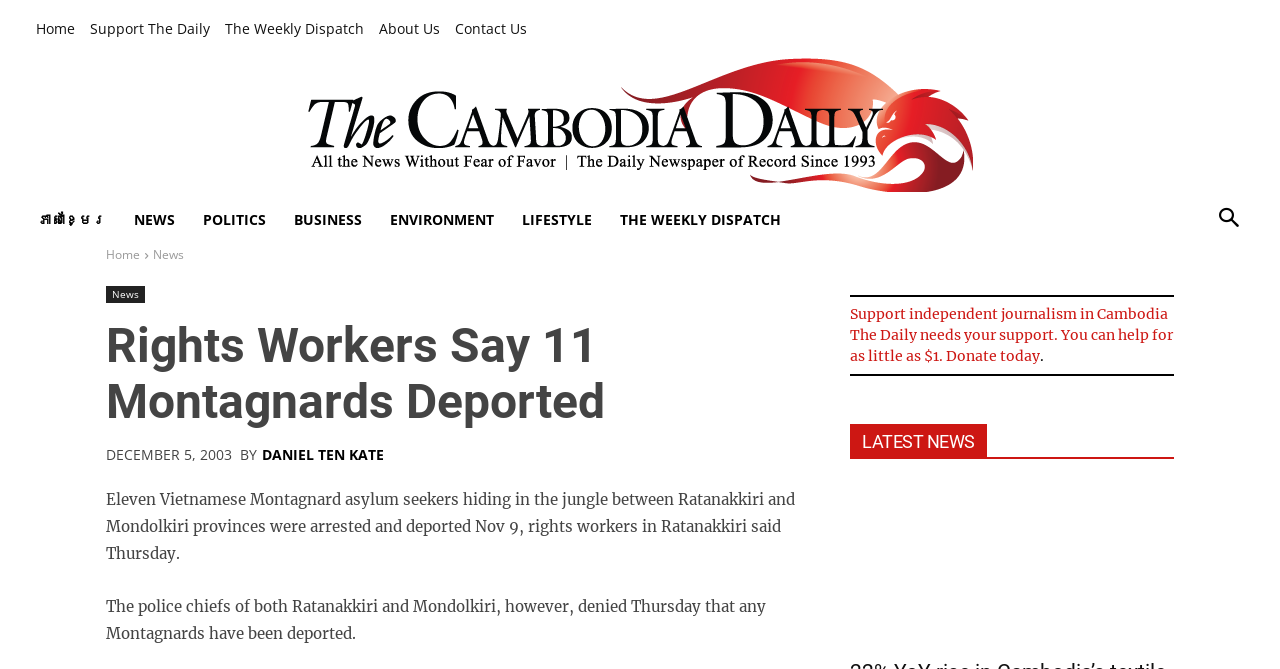Please specify the bounding box coordinates in the format (top-left x, top-left y, bottom-right x, bottom-right y), with values ranging from 0 to 1. Identify the bounding box for the UI component described as follows: on-line learning and training

None